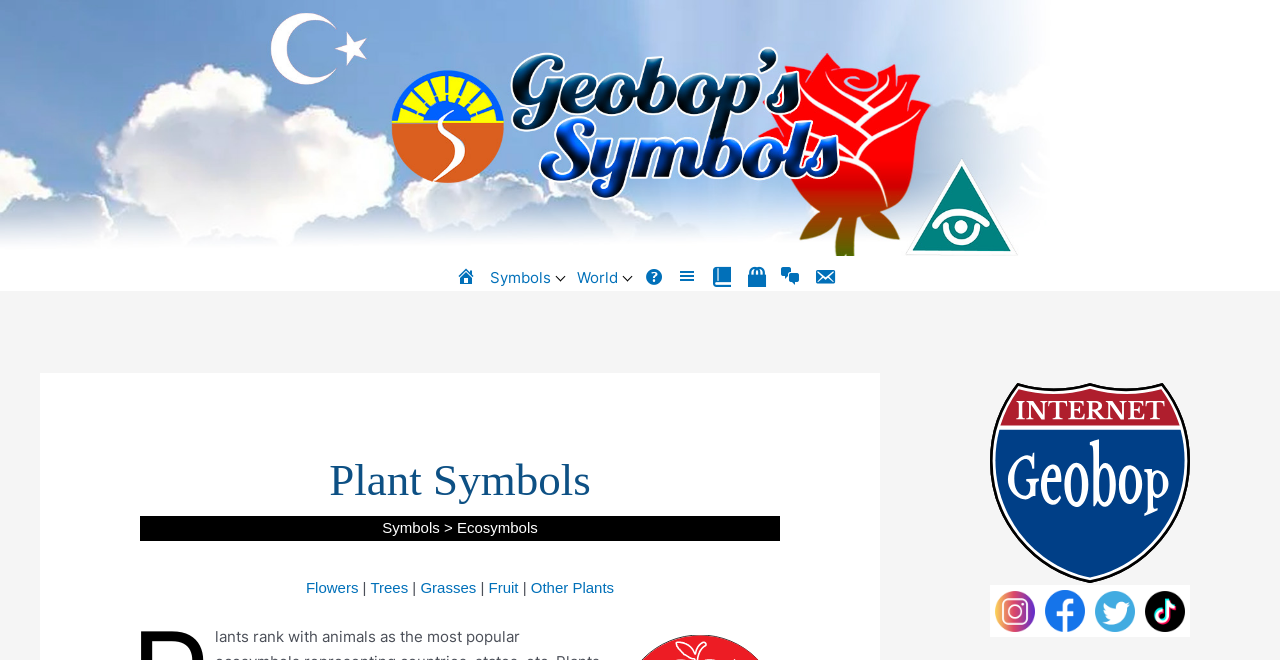What is the first plant symbol listed?
Kindly give a detailed and elaborate answer to the question.

I looked at the list of plant symbols and found that 'Flowers' is the first one listed, followed by 'Trees', 'Grasses', 'Fruit', and 'Other Plants'.